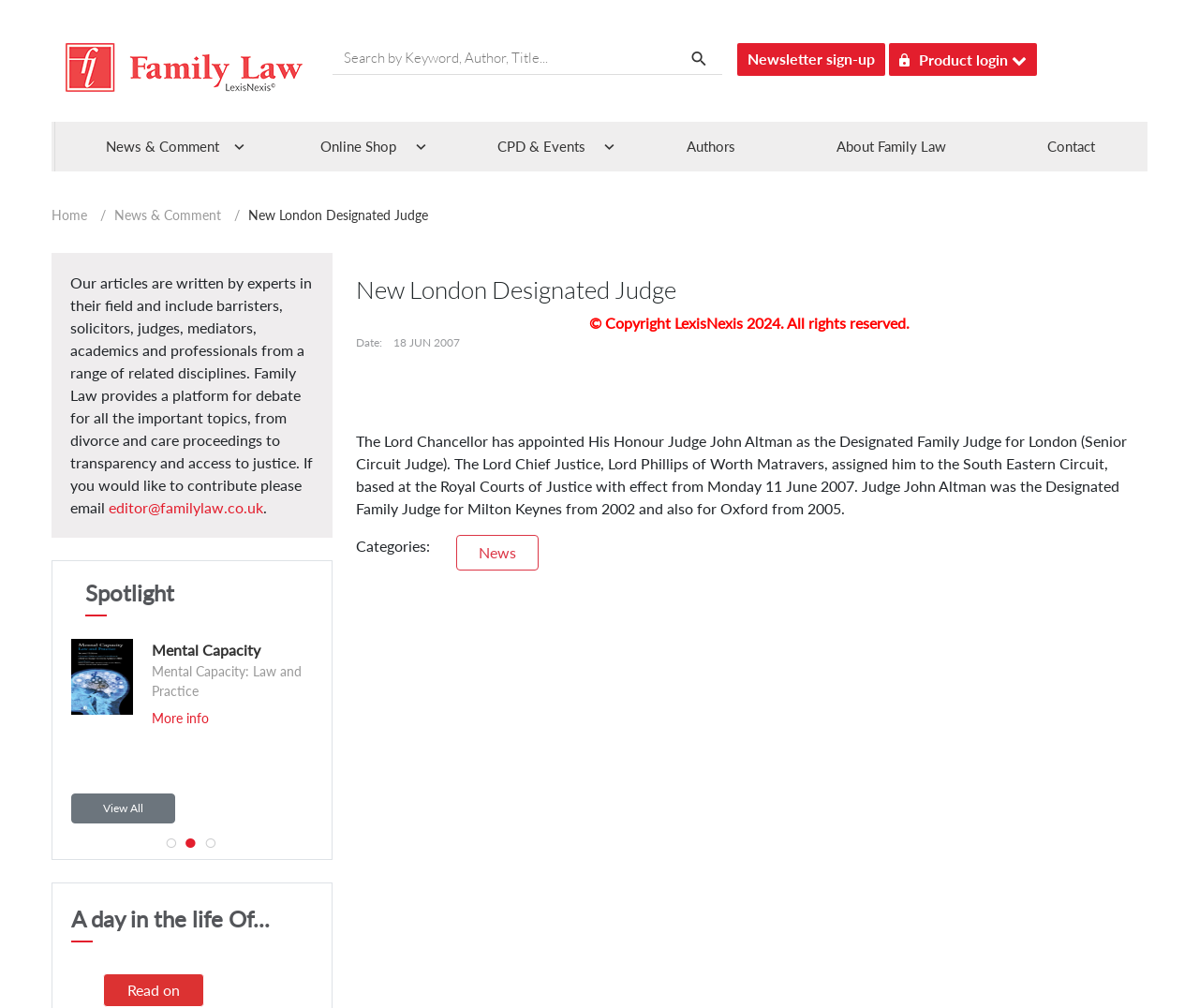Find the bounding box coordinates of the clickable element required to execute the following instruction: "Search by keyword". Provide the coordinates as four float numbers between 0 and 1, i.e., [left, top, right, bottom].

[0.277, 0.043, 0.602, 0.074]